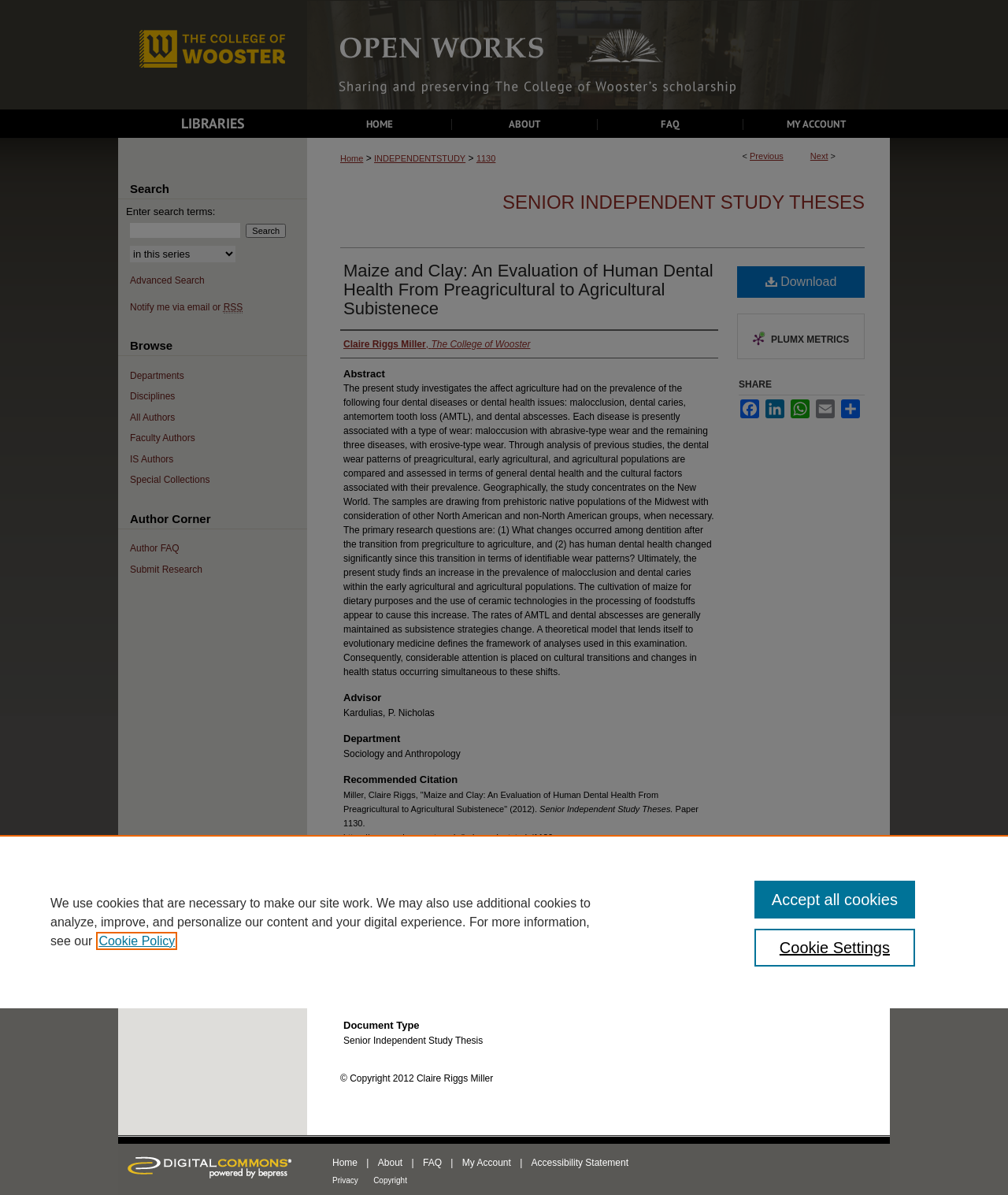What is the title of this thesis? Based on the screenshot, please respond with a single word or phrase.

Maize and Clay: An Evaluation of Human Dental Health From Preagricultural to Agricultural Subistenece